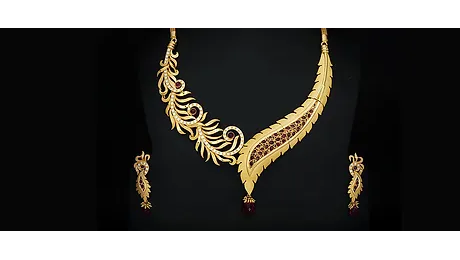Produce a meticulous caption for the image.

This elegant image showcases a stunning gold jewelry set, which is part of the exclusive 22kt Gold Collection. The intricately designed necklace features flowing motifs adorned with shimmering gemstones and finished with a rich gold tone, complemented by matching earrings that embody the same artistic flair. The set is elegantly displayed against a dark background, enhancing the pieces' brilliance and luxurious aesthetic. Perfect for adding a touch of sophistication to any occasion, this jewelry set is both a statement piece and a heartfelt gift for loved ones.